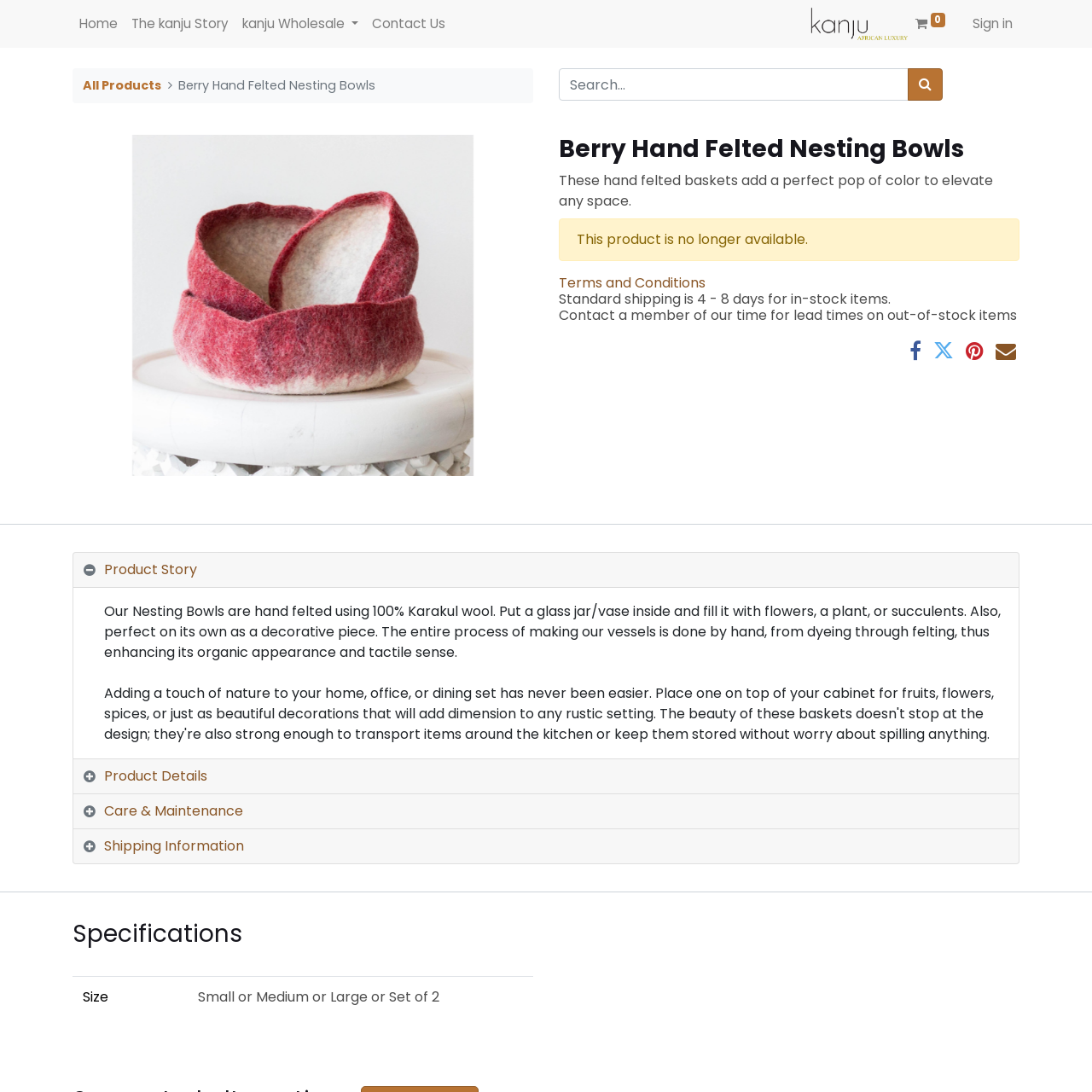Given the element description: "+91 8910452157", predict the bounding box coordinates of this UI element. The coordinates must be four float numbers between 0 and 1, given as [left, top, right, bottom].

None